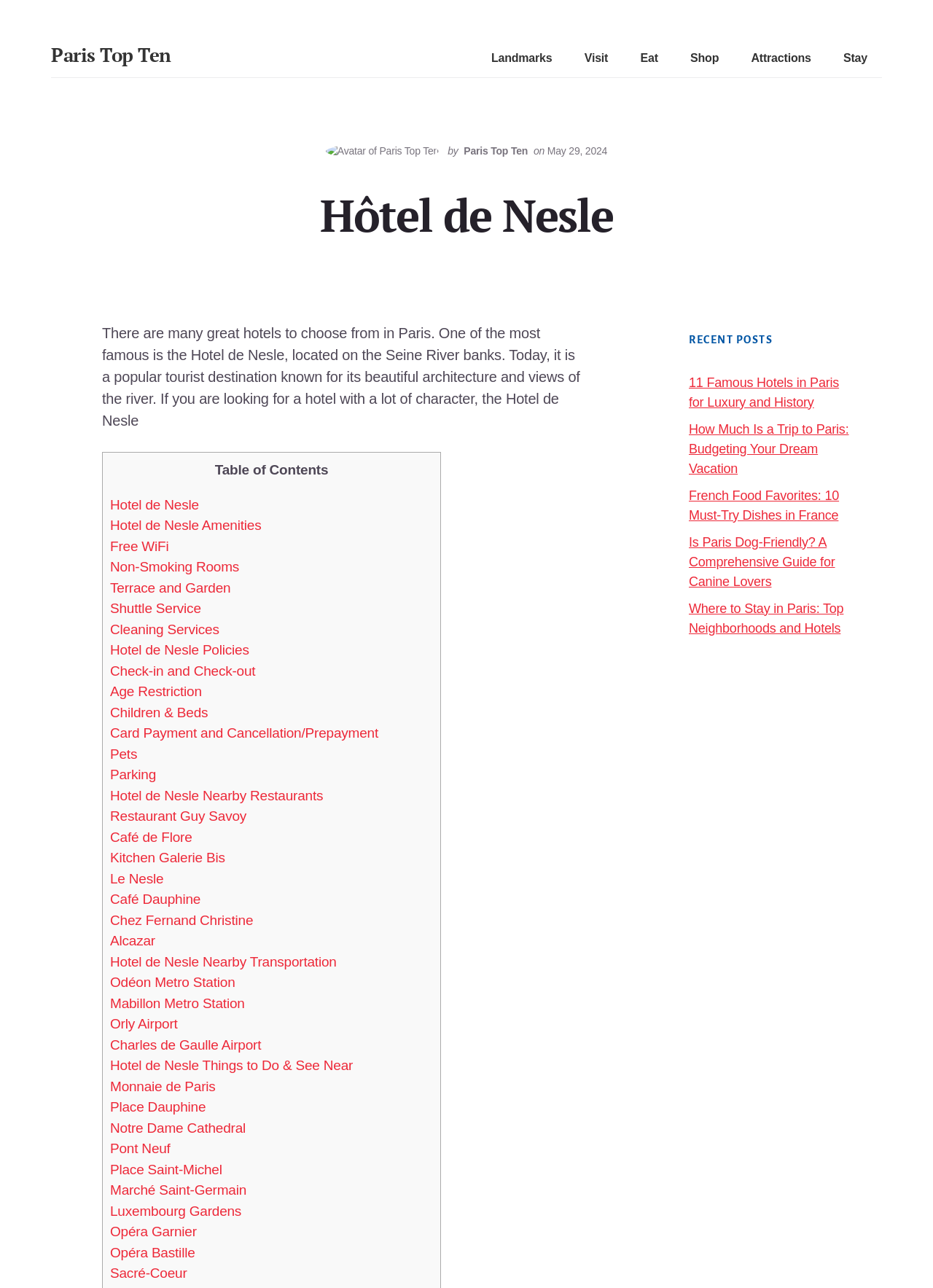Please answer the following question using a single word or phrase: What is the name of the hotel described on this webpage?

Hotel de Nesle